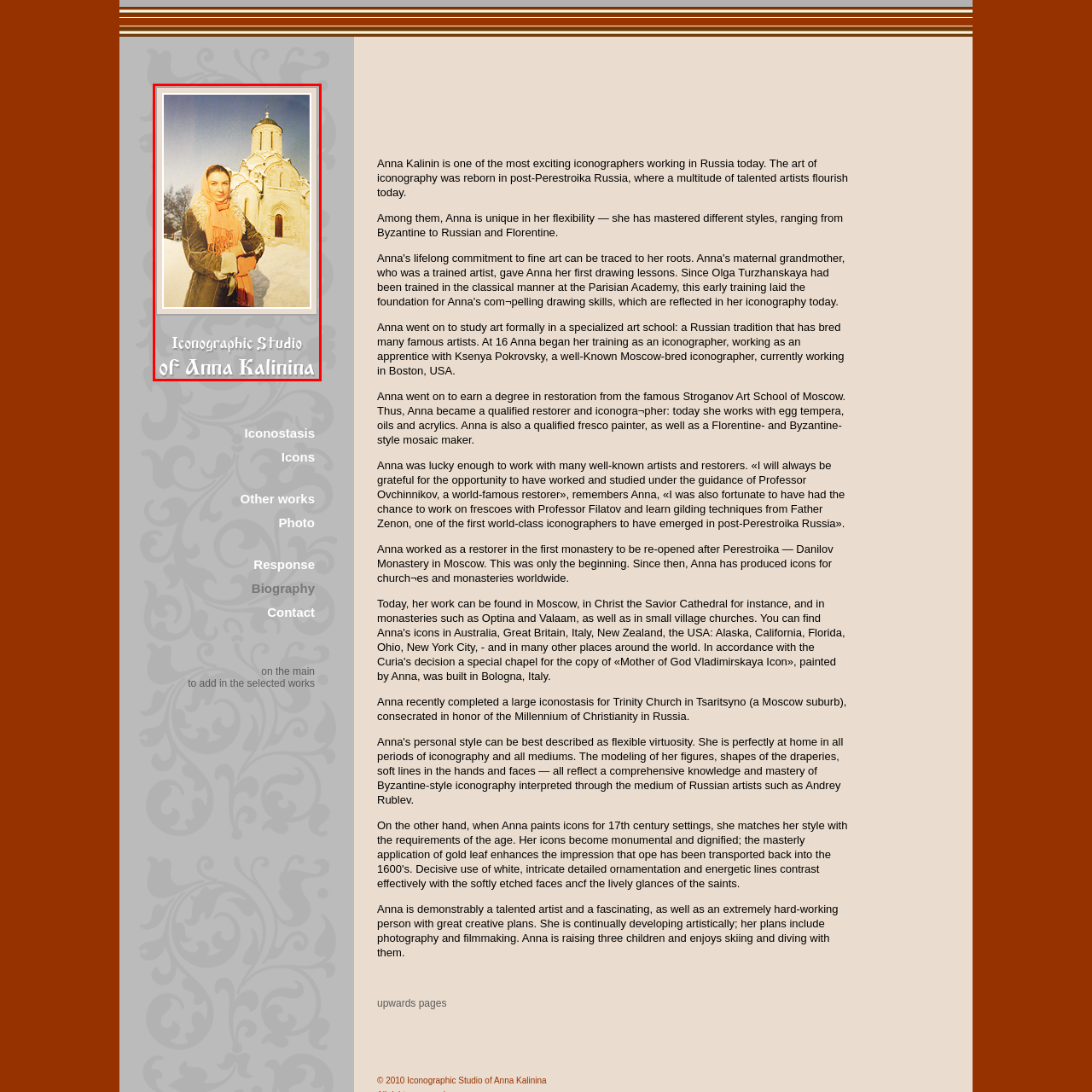Please provide a comprehensive caption for the image highlighted in the red box.

The image showcases Anna Kalinina, a prominent iconographer, standing in front of a charming ancient Russian church. Dressed warmly, with a distinctive orange scarf draped around her neck and stylish fur-lined coat, she exudes an air of cultural richness and artistic dedication. The backdrop features the church's intricate architecture, characterized by its characteristic domes and ornate details, set against a soft wintry landscape, enhancing the historic and spiritual ambiance of the scene. This setting reflects Kalinina's deep connection to her craft, as she operates from her studio dedicated to the traditional art of iconography, preserving and reviving this ancient practice in contemporary Russia. The caption highlights her contributions to the field, intertwining her personal and artistic journey in the context of Orthodox Christian art.